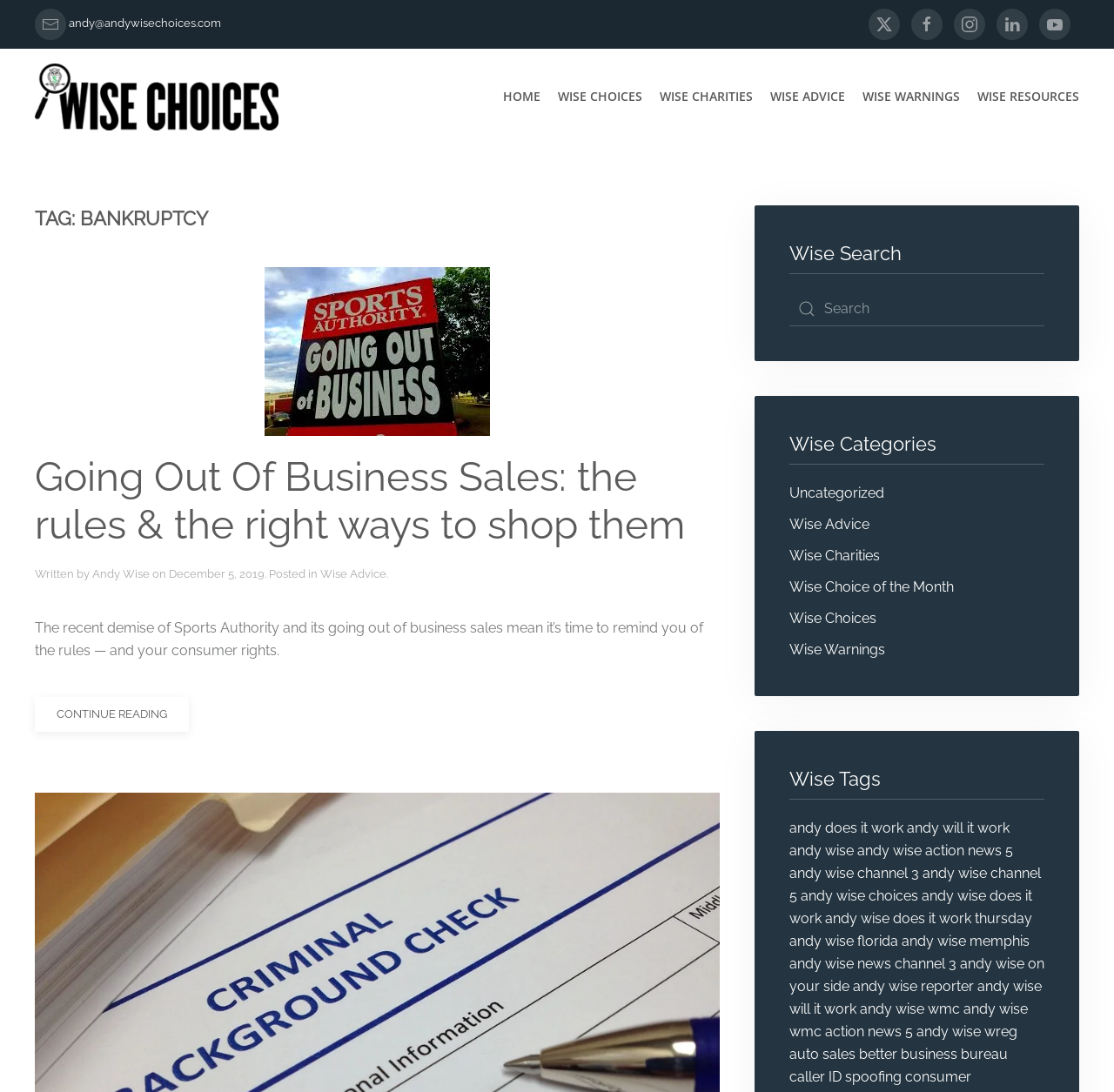Create an elaborate caption for the webpage.

The webpage is an archive of articles related to bankruptcy, with a focus on providing wise choices and advice. At the top, there is a navigation menu with links to the home page, wise choices, wise charities, wise advice, wise warnings, and wise resources. Below the navigation menu, there is a heading that reads "TAG: BANKRUPTCY".

The main content of the page is an article titled "Going Out Of Business Sales: the rules & the right ways to shop them". The article is written by Andy Wise and was posted on December 5, 2019. The article discusses the rules and consumer rights related to going out of business sales, with a focus on the recent demise of Sports Authority.

To the right of the article, there is a search bar with a magnifying glass icon, allowing users to search for specific topics. Below the search bar, there are headings for "Wise Categories" and "Wise Tags", which provide links to various categories and tags related to the website's content.

The webpage also features a series of links to other articles and topics, including "andy wise", "andy wise choices", "wise advice", and "wise warnings". These links are organized by category and tag, making it easy for users to find related content.

At the bottom of the page, there are more links to articles and topics, including "auto sales", "better business bureau", and "caller ID spoofing". Overall, the webpage is well-organized and provides a wealth of information on topics related to bankruptcy and wise choices.